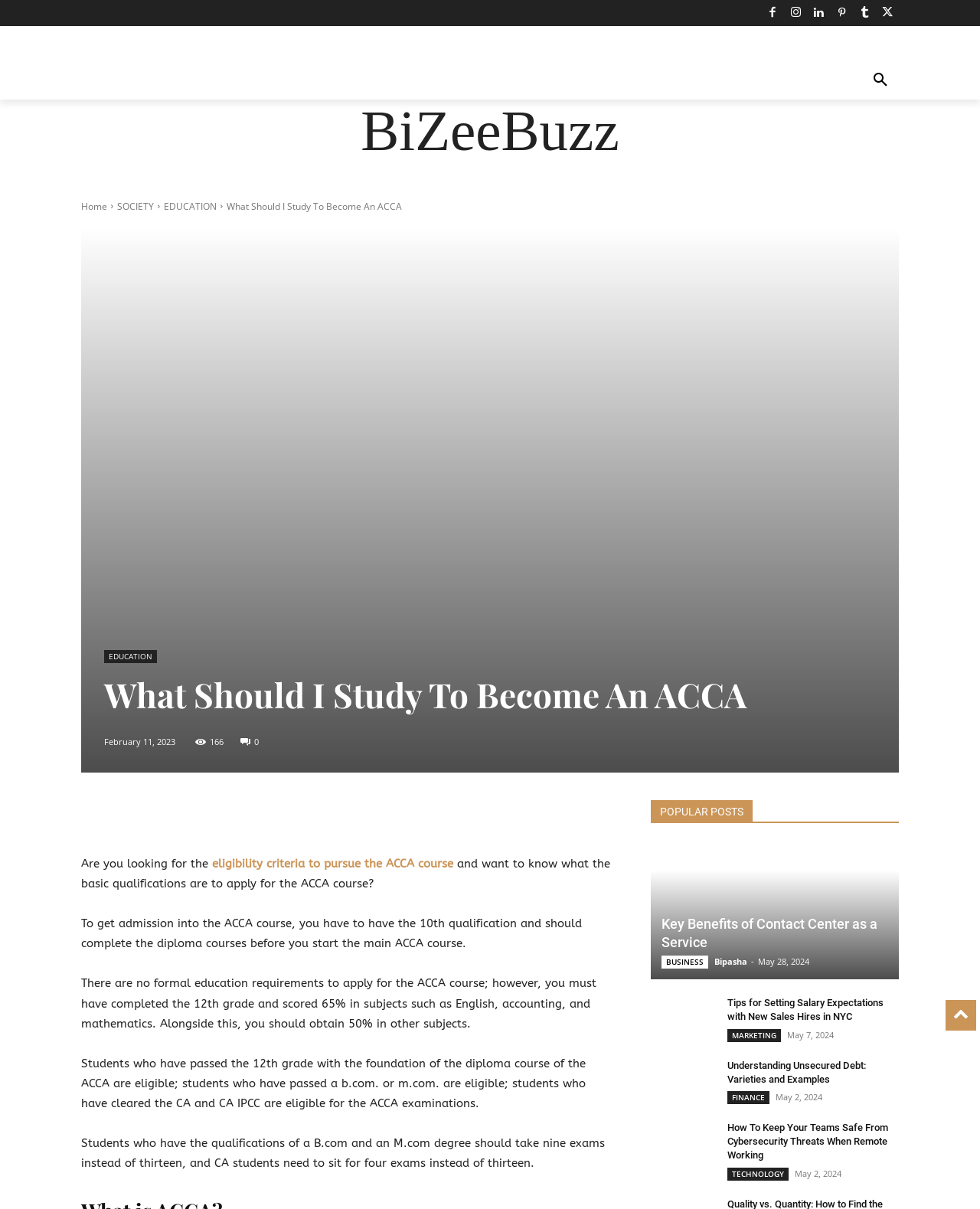Determine the bounding box coordinates of the clickable element necessary to fulfill the instruction: "Read the Bio page". Provide the coordinates as four float numbers within the 0 to 1 range, i.e., [left, top, right, bottom].

None